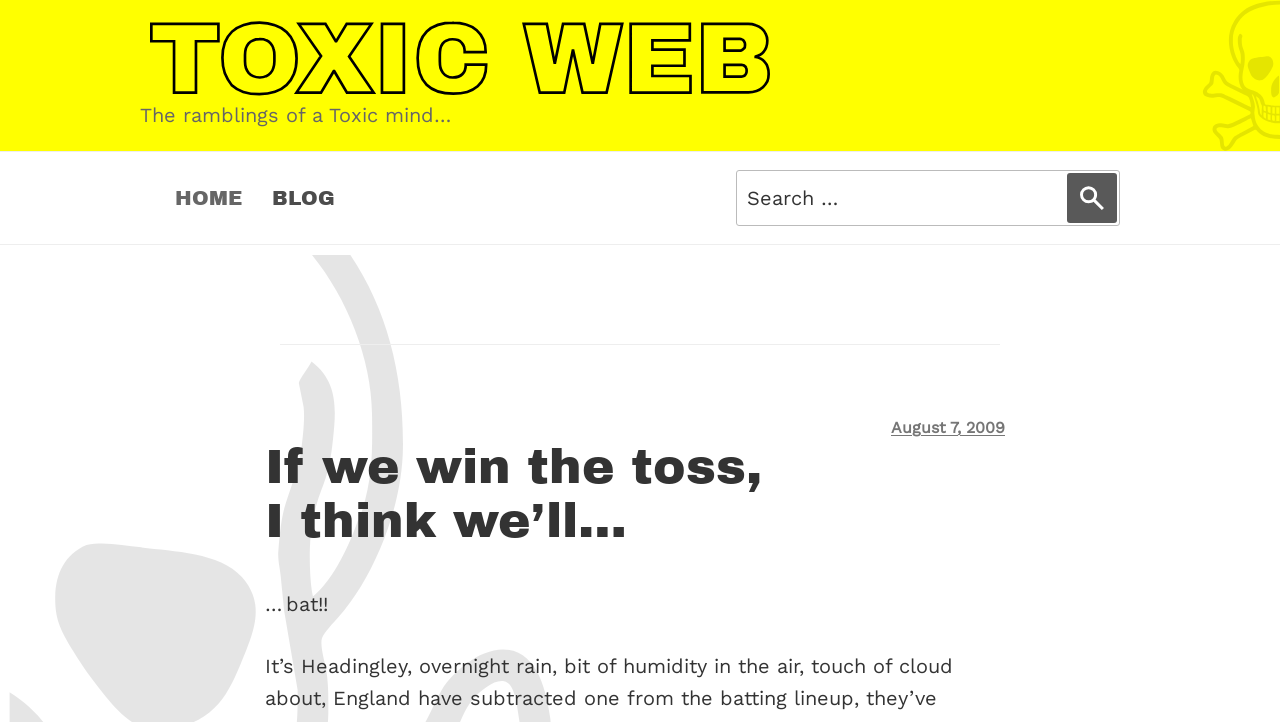Can you extract the headline from the webpage for me?

If we win the toss, I think we’ll